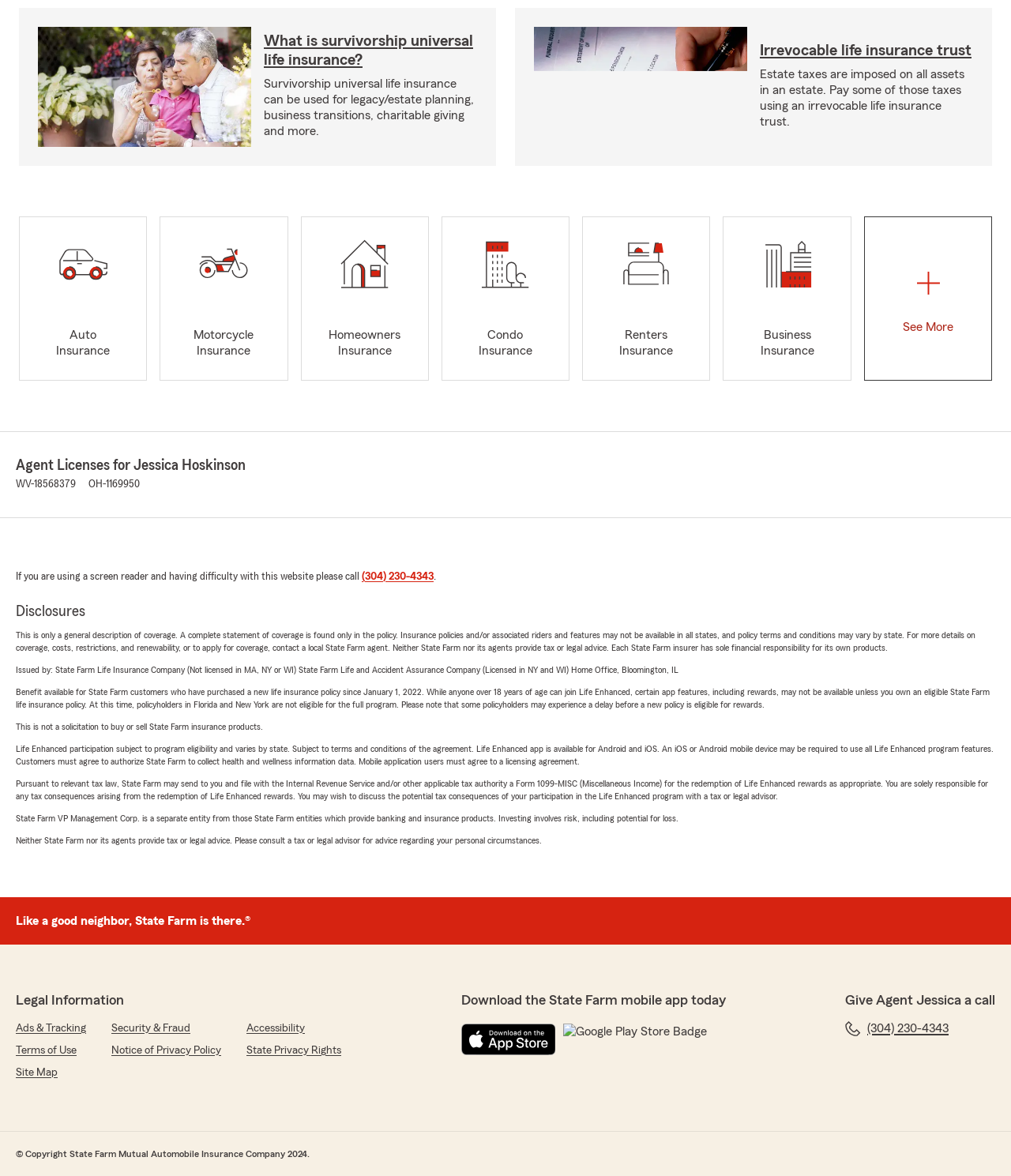Identify the bounding box coordinates for the UI element described as follows: 1276. Use the format (top-left x, top-left y, bottom-right x, bottom-right y) and ensure all values are floating point numbers between 0 and 1.

None